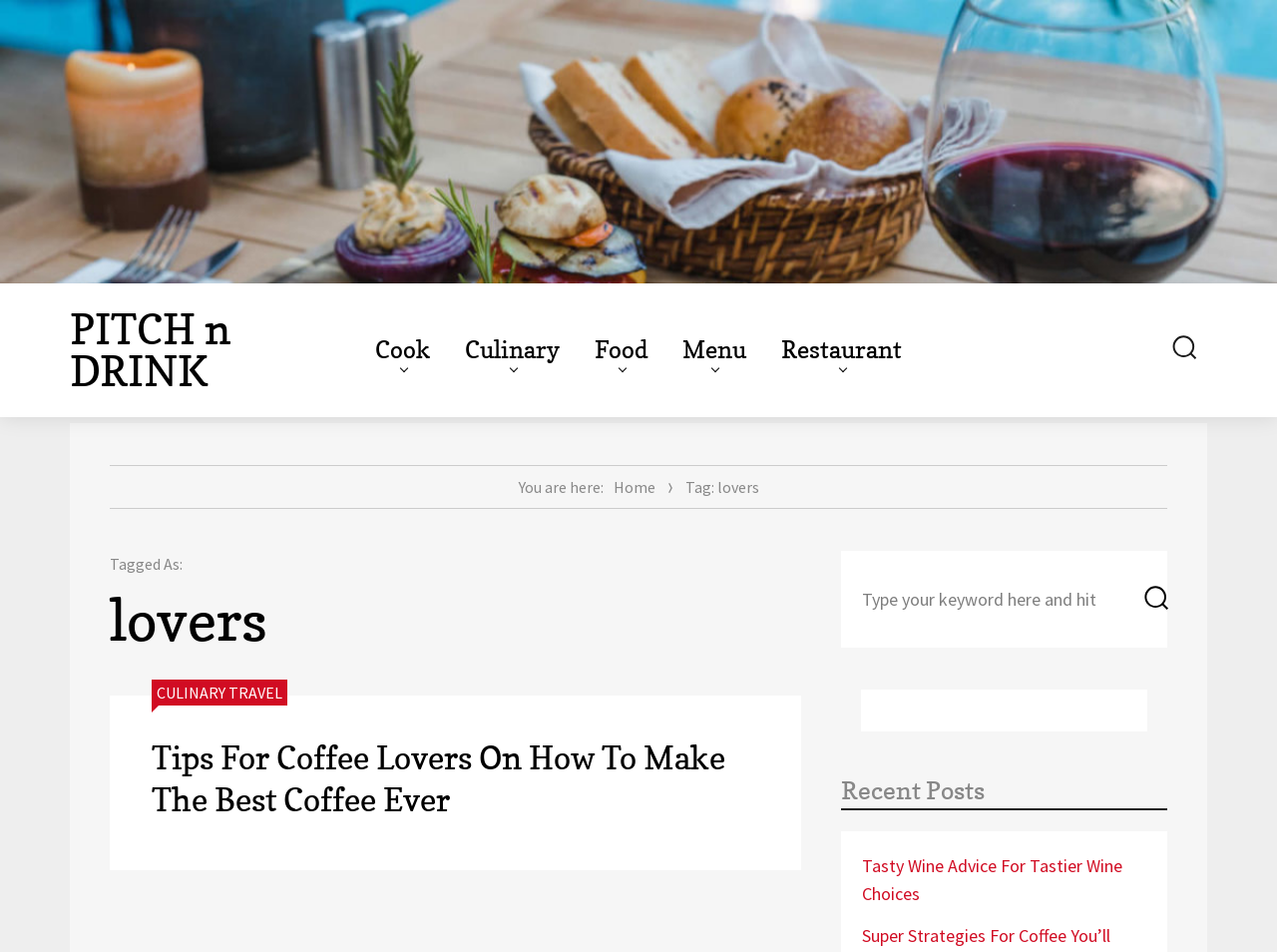Please determine the bounding box coordinates of the element's region to click for the following instruction: "Go to Cook page".

[0.294, 0.352, 0.337, 0.385]